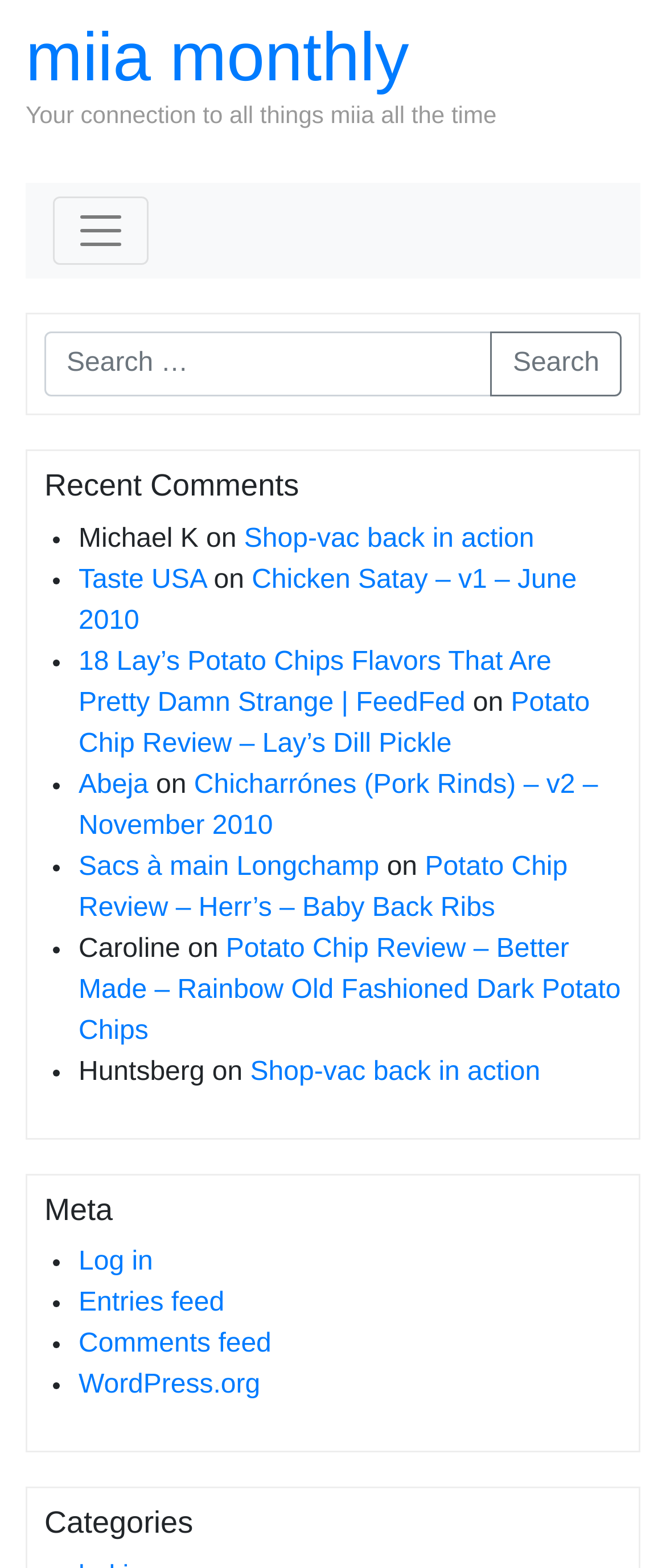Please determine the bounding box coordinates of the area that needs to be clicked to complete this task: 'Search for something'. The coordinates must be four float numbers between 0 and 1, formatted as [left, top, right, bottom].

[0.067, 0.211, 0.739, 0.253]